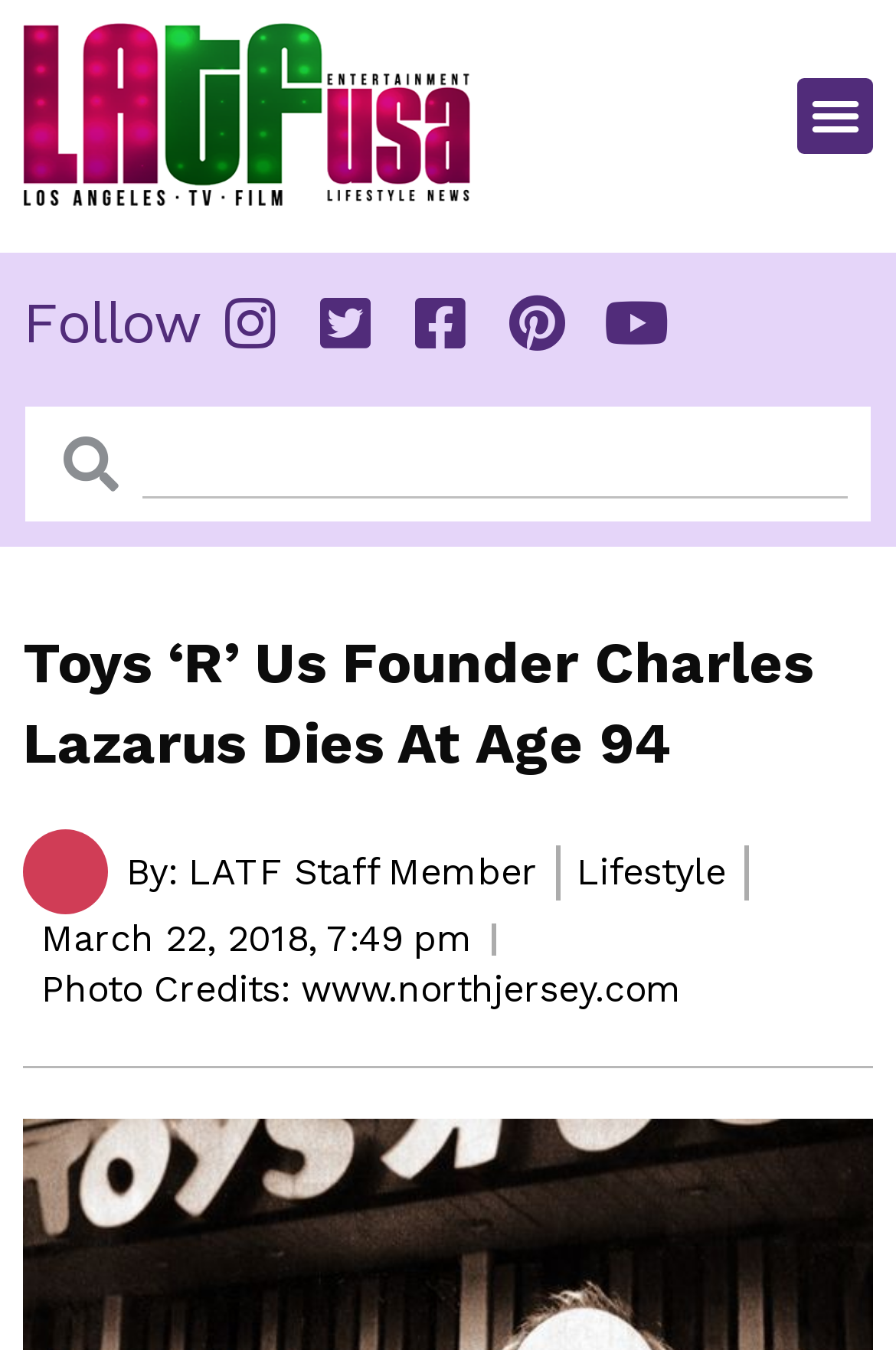What is the source of the photo?
From the image, respond using a single word or phrase.

www.northjersey.com